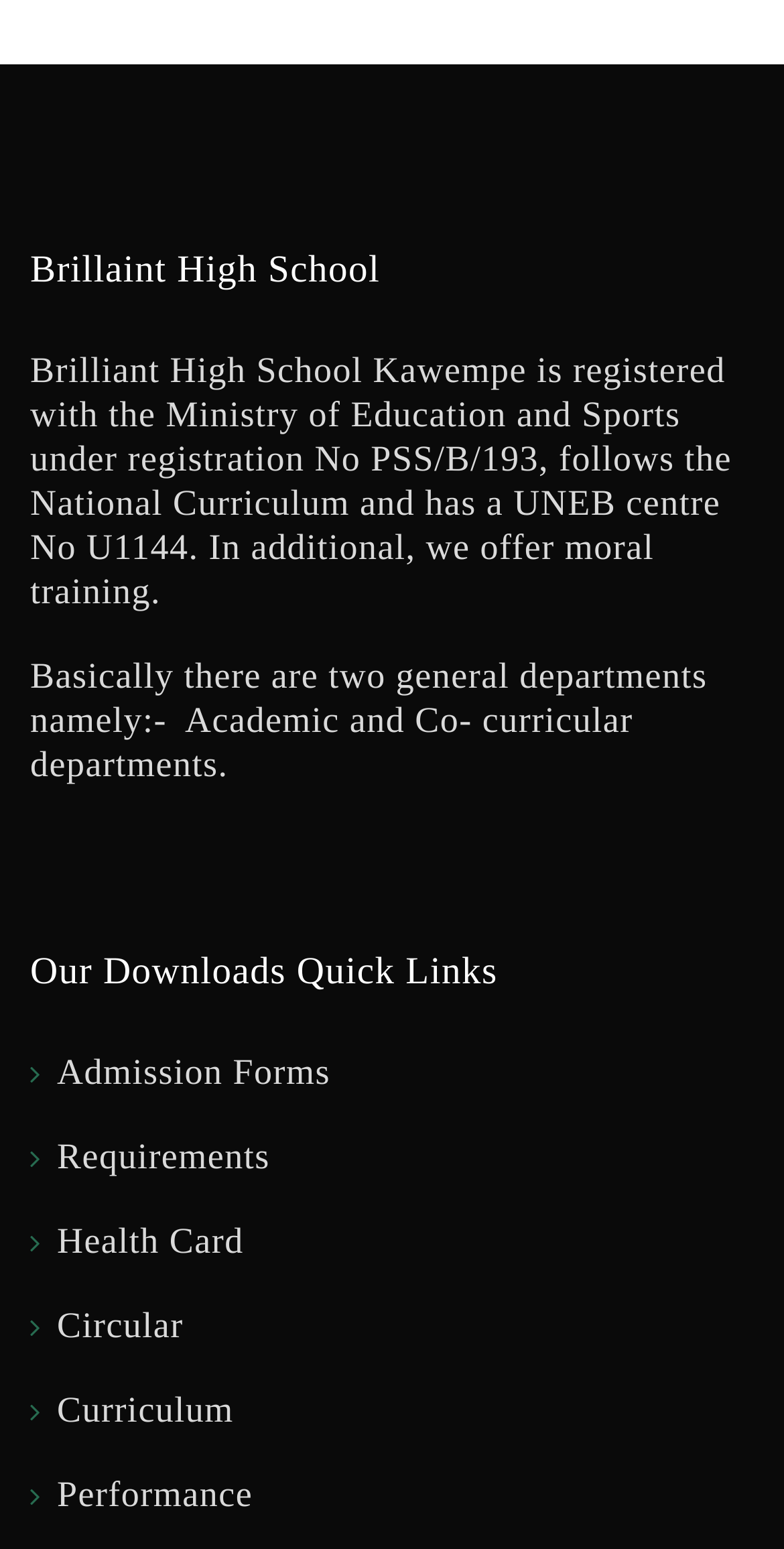Locate the UI element described by Performance in the provided webpage screenshot. Return the bounding box coordinates in the format (top-left x, top-left y, bottom-right x, bottom-right y), ensuring all values are between 0 and 1.

[0.038, 0.952, 0.322, 0.977]